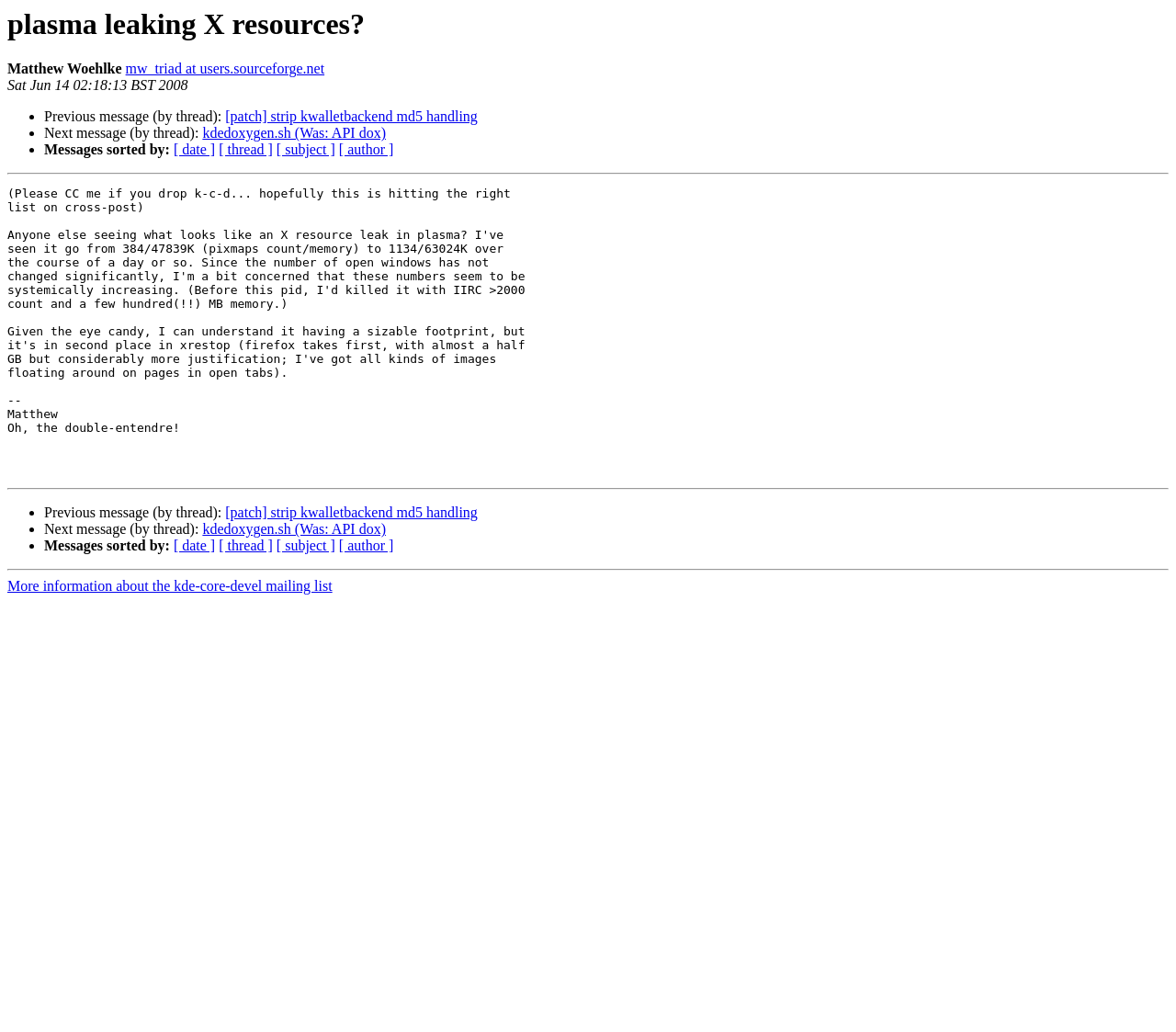What is the previous message in the thread?
Using the information from the image, provide a comprehensive answer to the question.

The previous message in the thread can be found in the middle of the webpage, where it says 'Previous message (by thread):' followed by a link to '[patch] strip kwalletbackend md5 handling'.